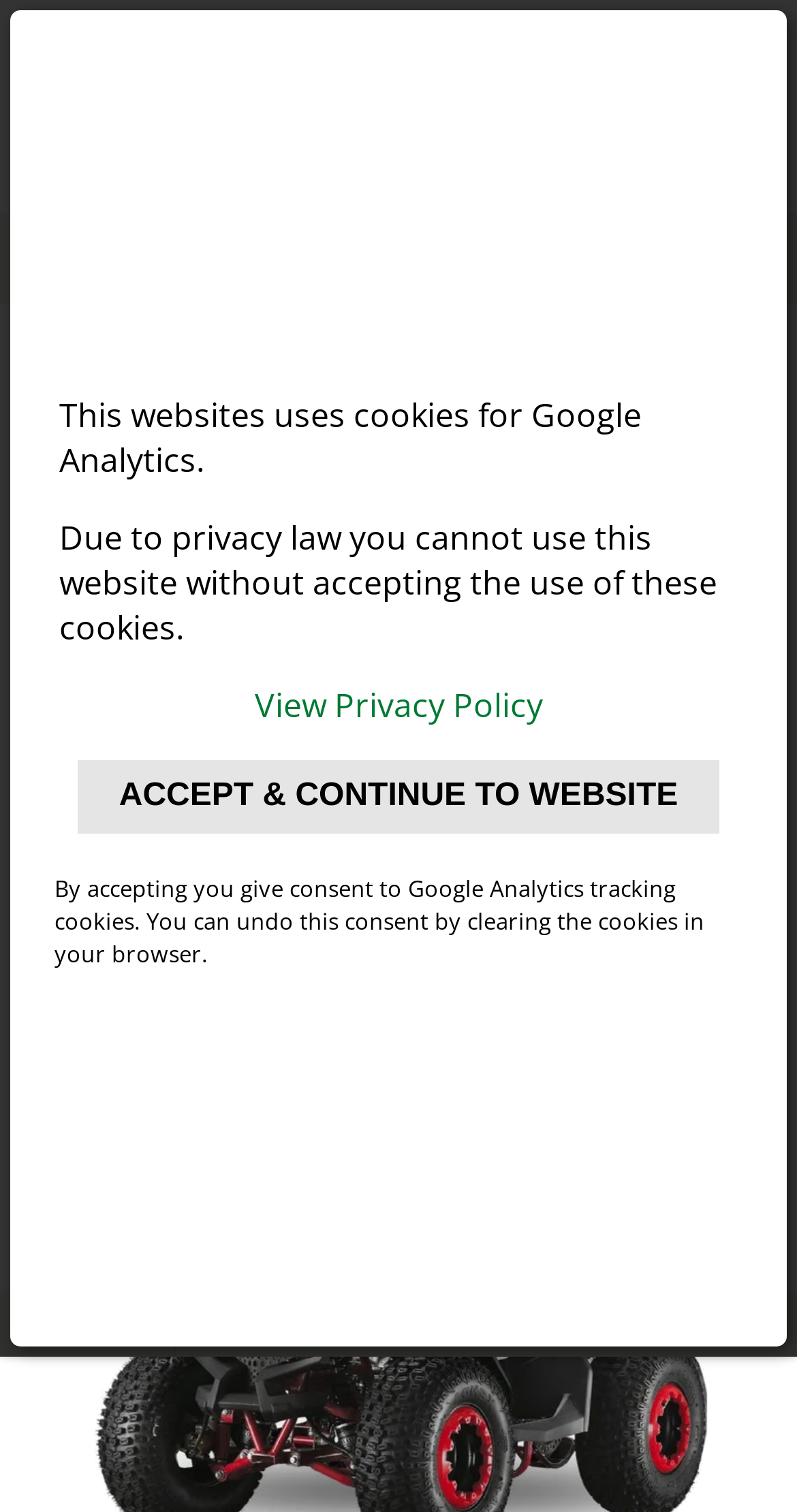Determine the coordinates of the bounding box for the clickable area needed to execute this instruction: "Visit the ELECTRICSCOOTERS.EU website".

[0.026, 0.141, 0.456, 0.201]